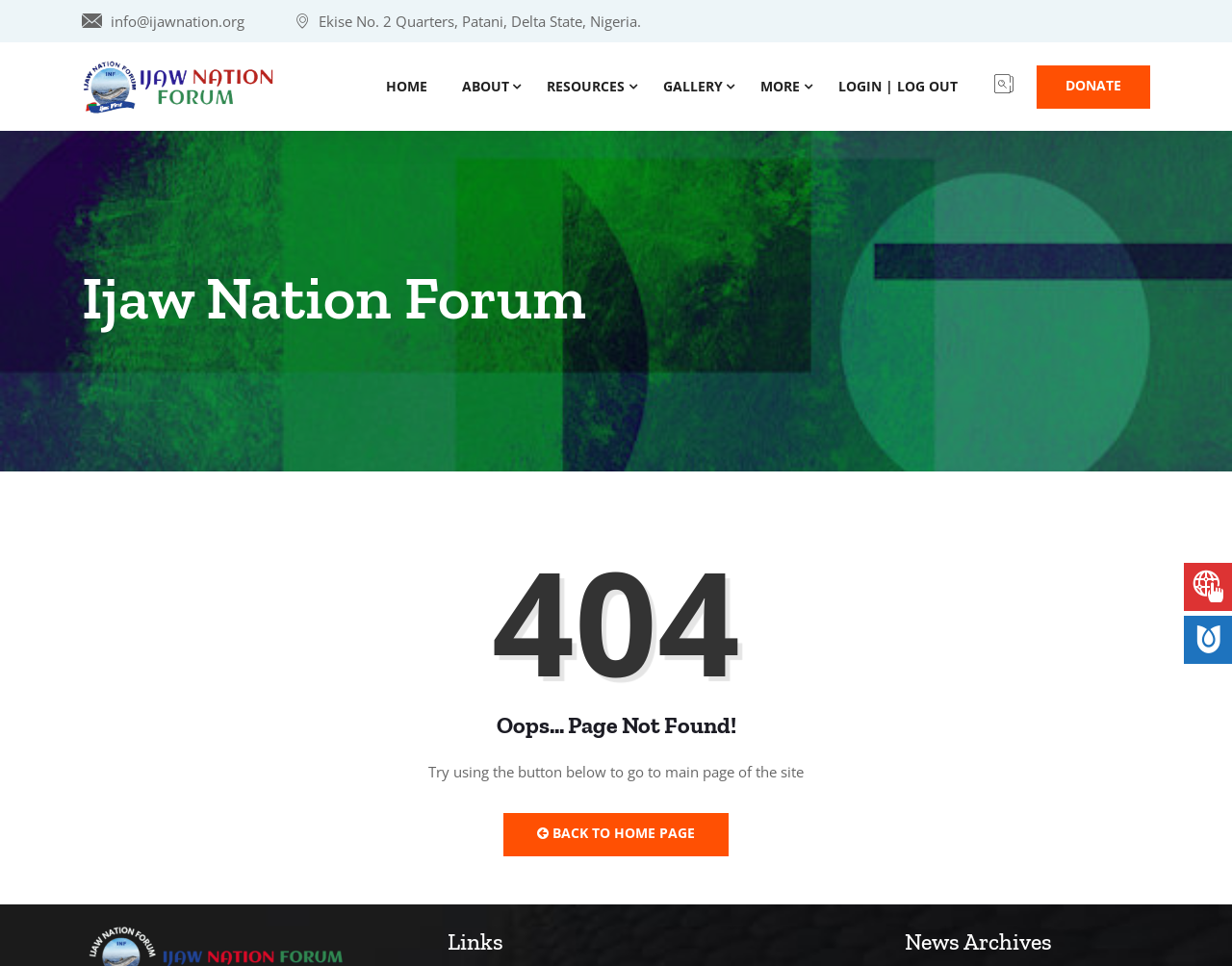Find the bounding box of the UI element described as follows: "ABOUT".

[0.369, 0.044, 0.422, 0.135]